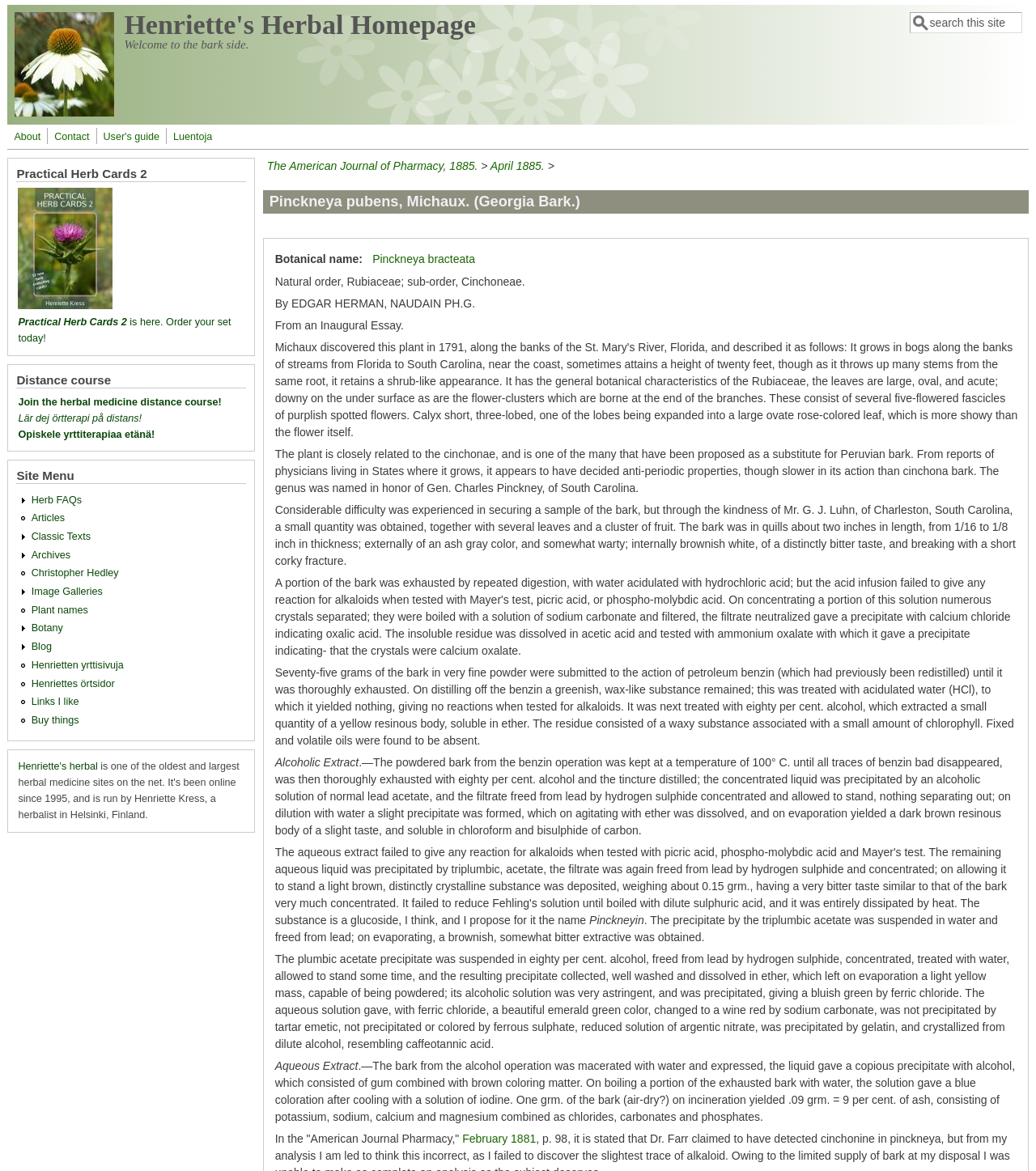What is the name of the author mentioned in the webpage?
Please look at the screenshot and answer in one word or a short phrase.

EDGAR HERMAN, NAUDAIN PH.G.